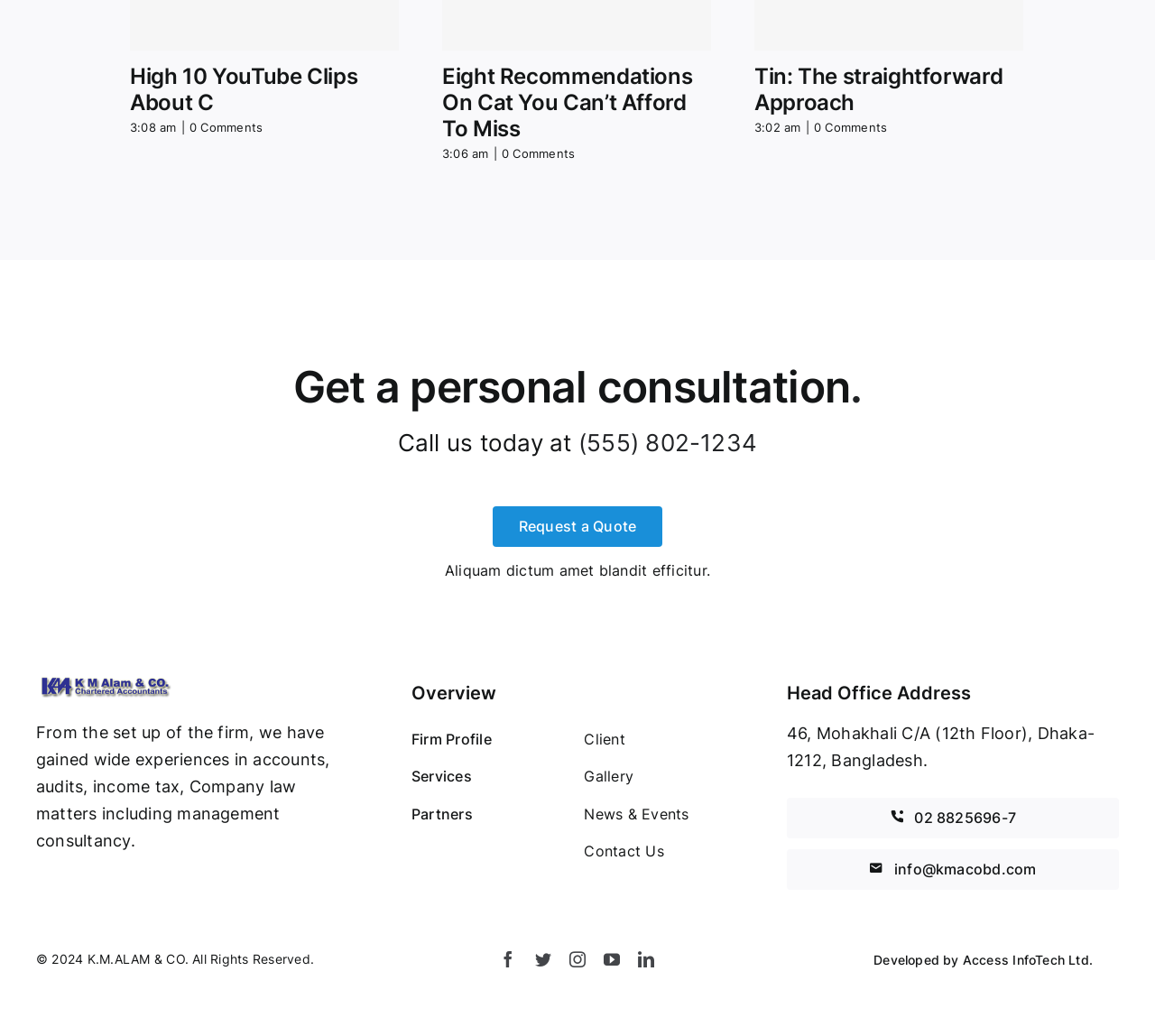Pinpoint the bounding box coordinates of the clickable element to carry out the following instruction: "Visit 'Firm Profile'."

[0.356, 0.702, 0.486, 0.728]